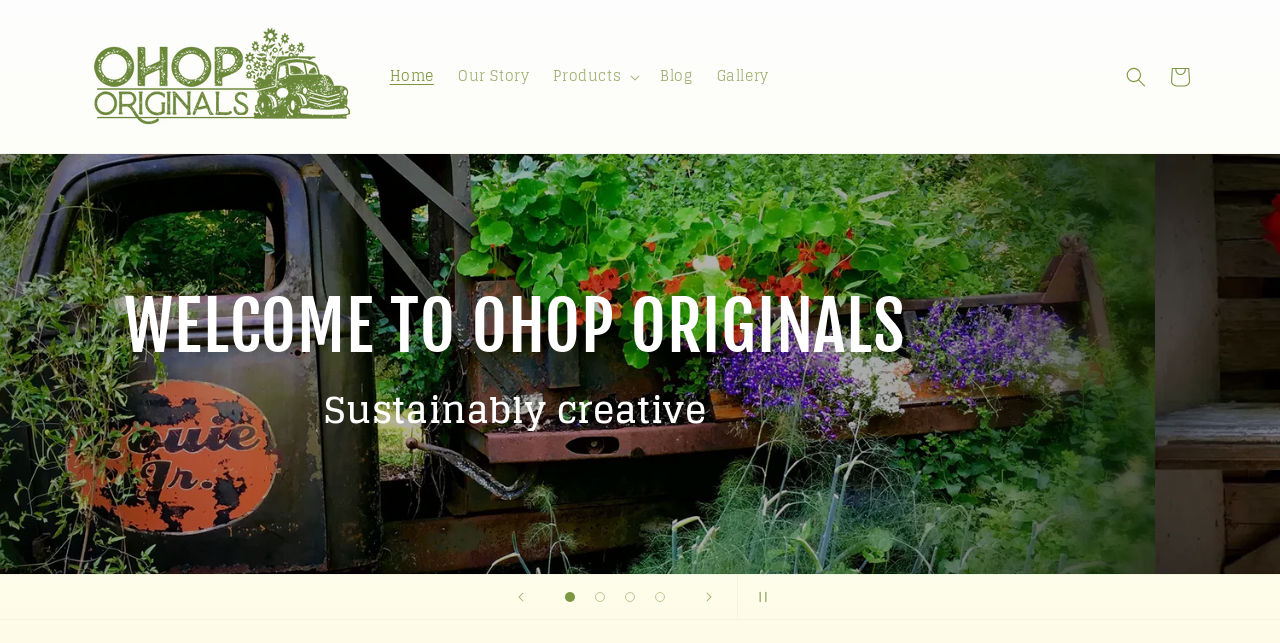Locate the bounding box coordinates of the area where you should click to accomplish the instruction: "Go to Cart".

[0.905, 0.085, 0.939, 0.153]